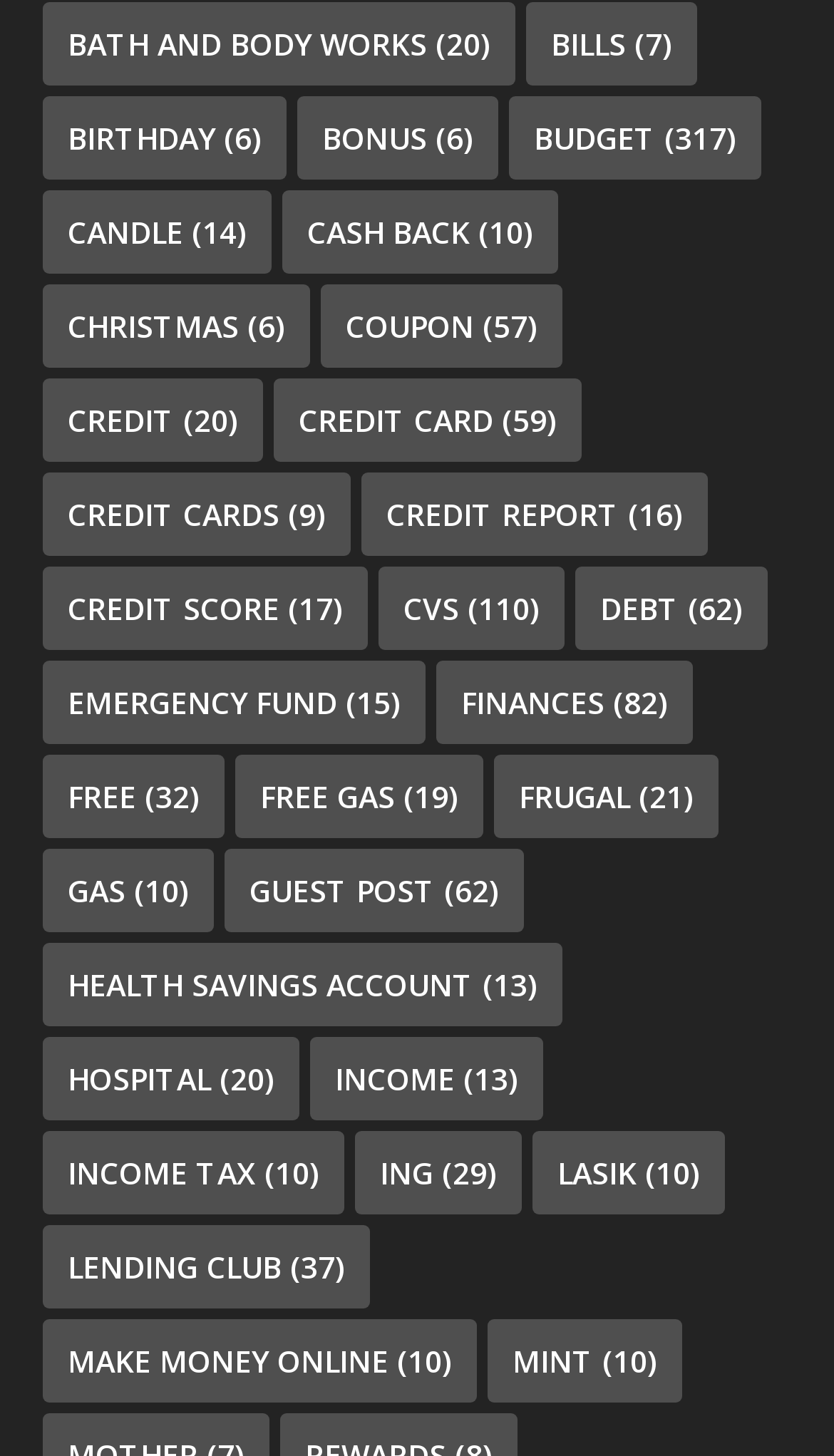Pinpoint the bounding box coordinates of the element that must be clicked to accomplish the following instruction: "Click on Bath and Body Works". The coordinates should be in the format of four float numbers between 0 and 1, i.e., [left, top, right, bottom].

[0.05, 0.001, 0.617, 0.058]